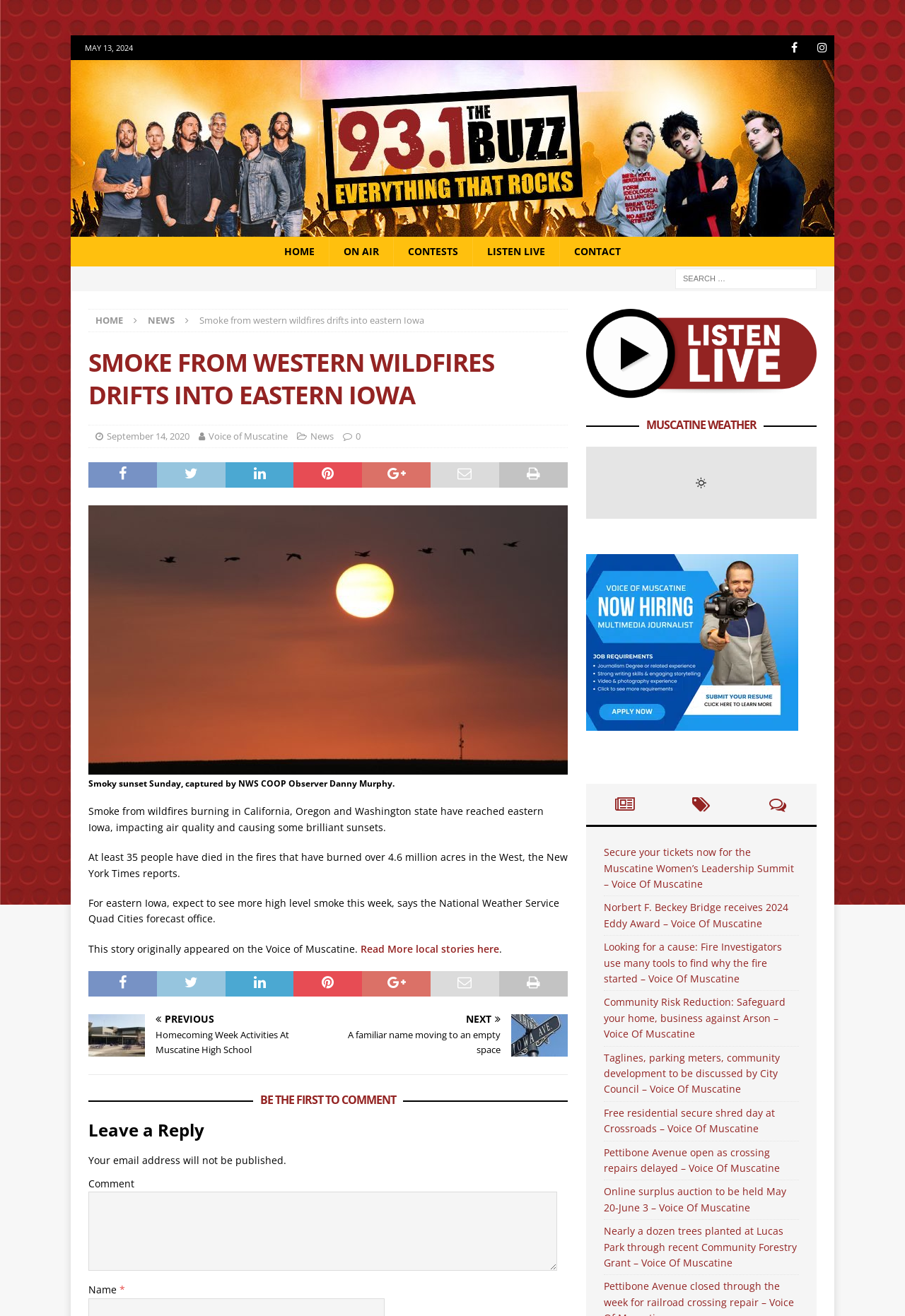What is the name of the observer who captured the smoky sunset?
Using the information from the image, provide a comprehensive answer to the question.

I found the name of the observer by reading the figcaption 'Smoky sunset Sunday, captured by NWS COOP Observer Danny Murphy.' which is located below the image.